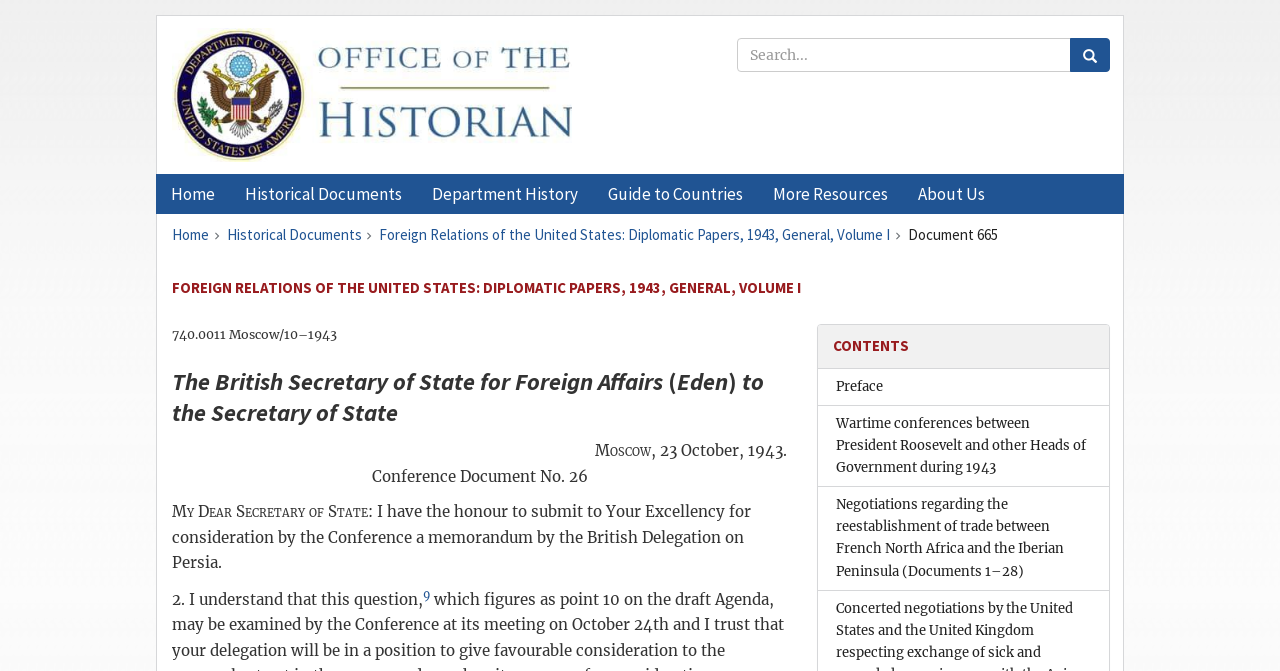Locate the bounding box coordinates of the element that should be clicked to execute the following instruction: "View the contents of the document".

[0.651, 0.5, 0.855, 0.533]